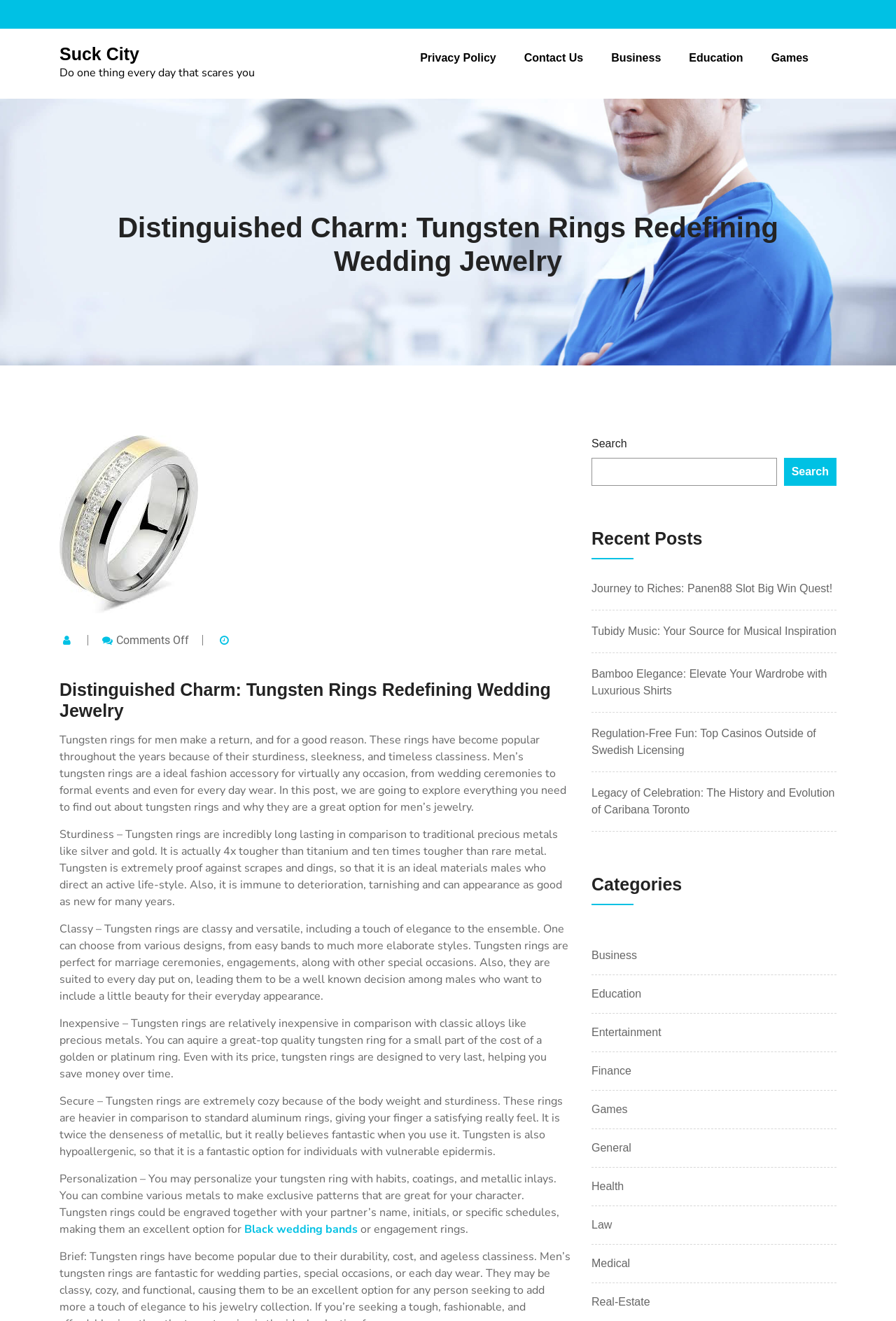Identify the bounding box coordinates of the element to click to follow this instruction: 'View the 'Business' category'. Ensure the coordinates are four float values between 0 and 1, provided as [left, top, right, bottom].

[0.66, 0.717, 0.711, 0.73]